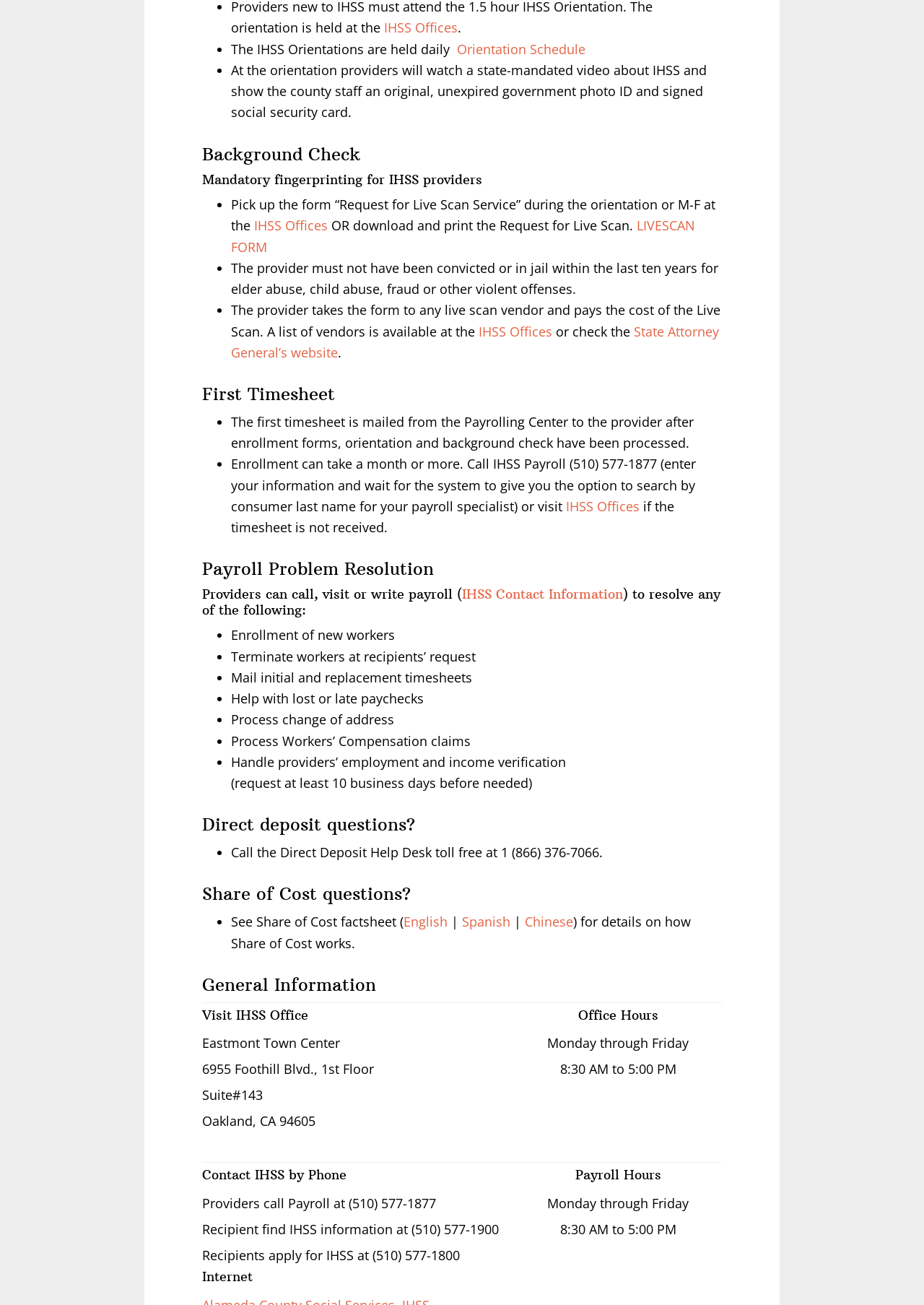Identify the bounding box coordinates for the UI element described as follows: "State Attorney General’s website". Ensure the coordinates are four float numbers between 0 and 1, formatted as [left, top, right, bottom].

[0.25, 0.247, 0.778, 0.277]